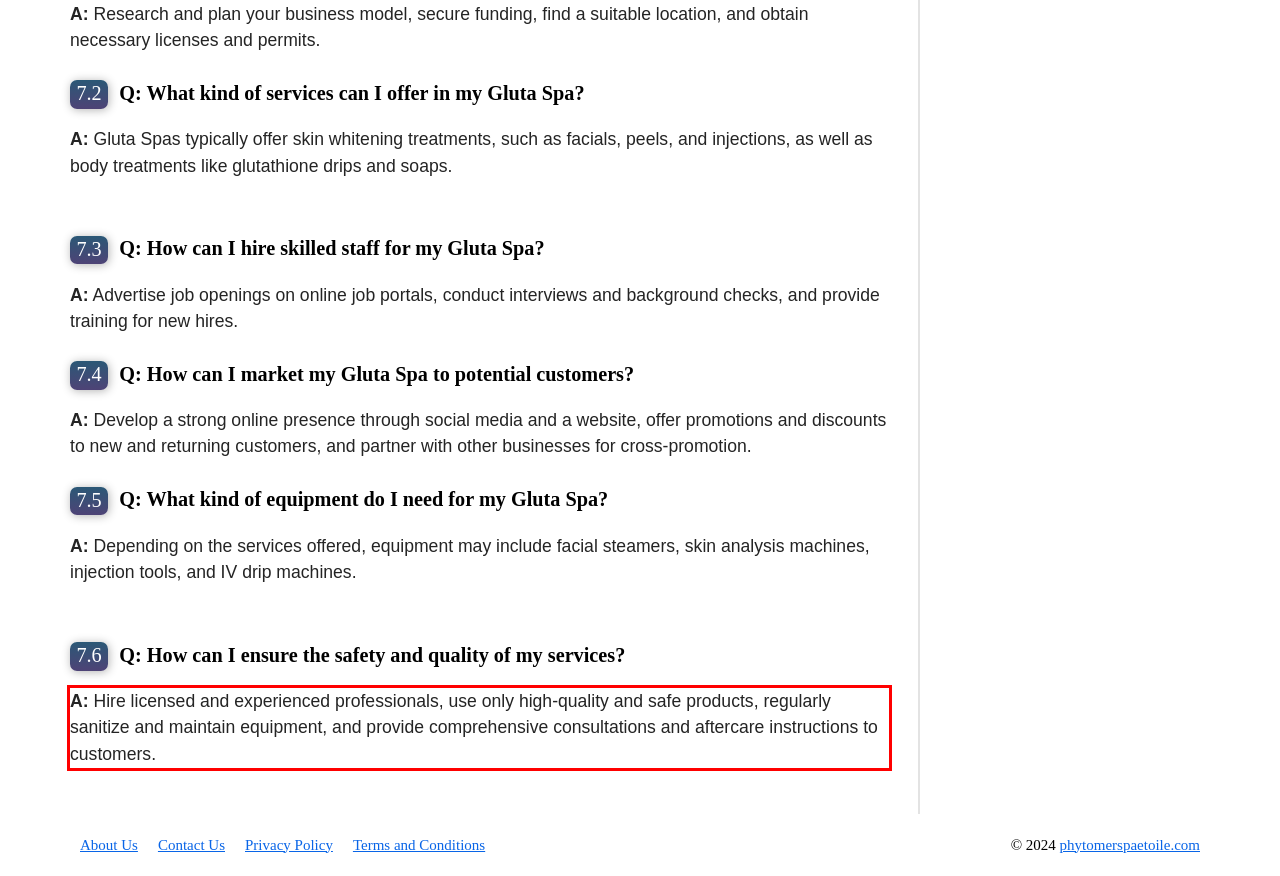Examine the webpage screenshot and use OCR to recognize and output the text within the red bounding box.

A: Hire licensed and experienced professionals, use only high-quality and safe products, regularly sanitize and maintain equipment, and provide comprehensive consultations and aftercare instructions to customers.